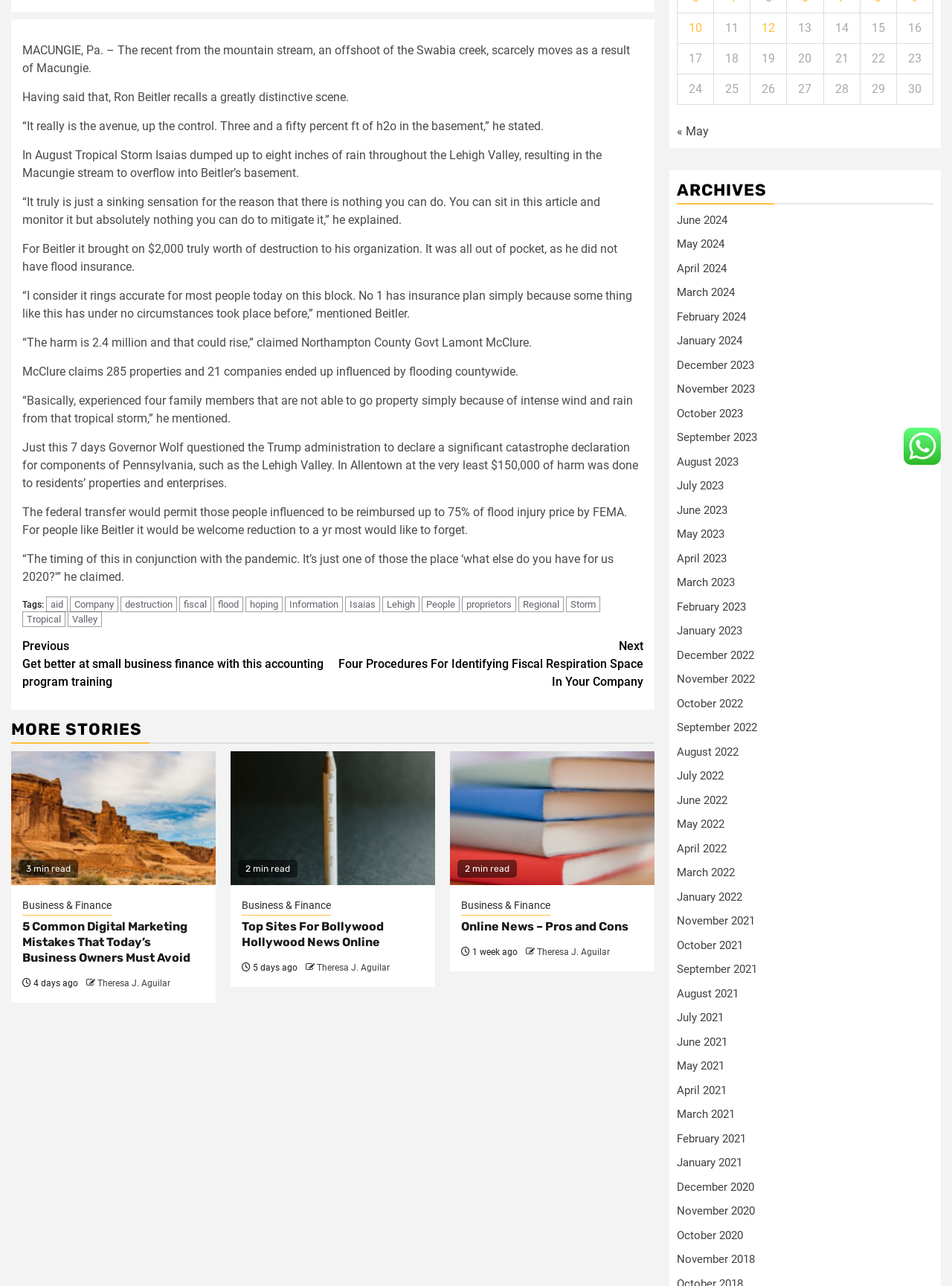For the given element description parent_node: 2 min read, determine the bounding box coordinates of the UI element. The coordinates should follow the format (top-left x, top-left y, bottom-right x, bottom-right y) and be within the range of 0 to 1.

[0.473, 0.584, 0.687, 0.689]